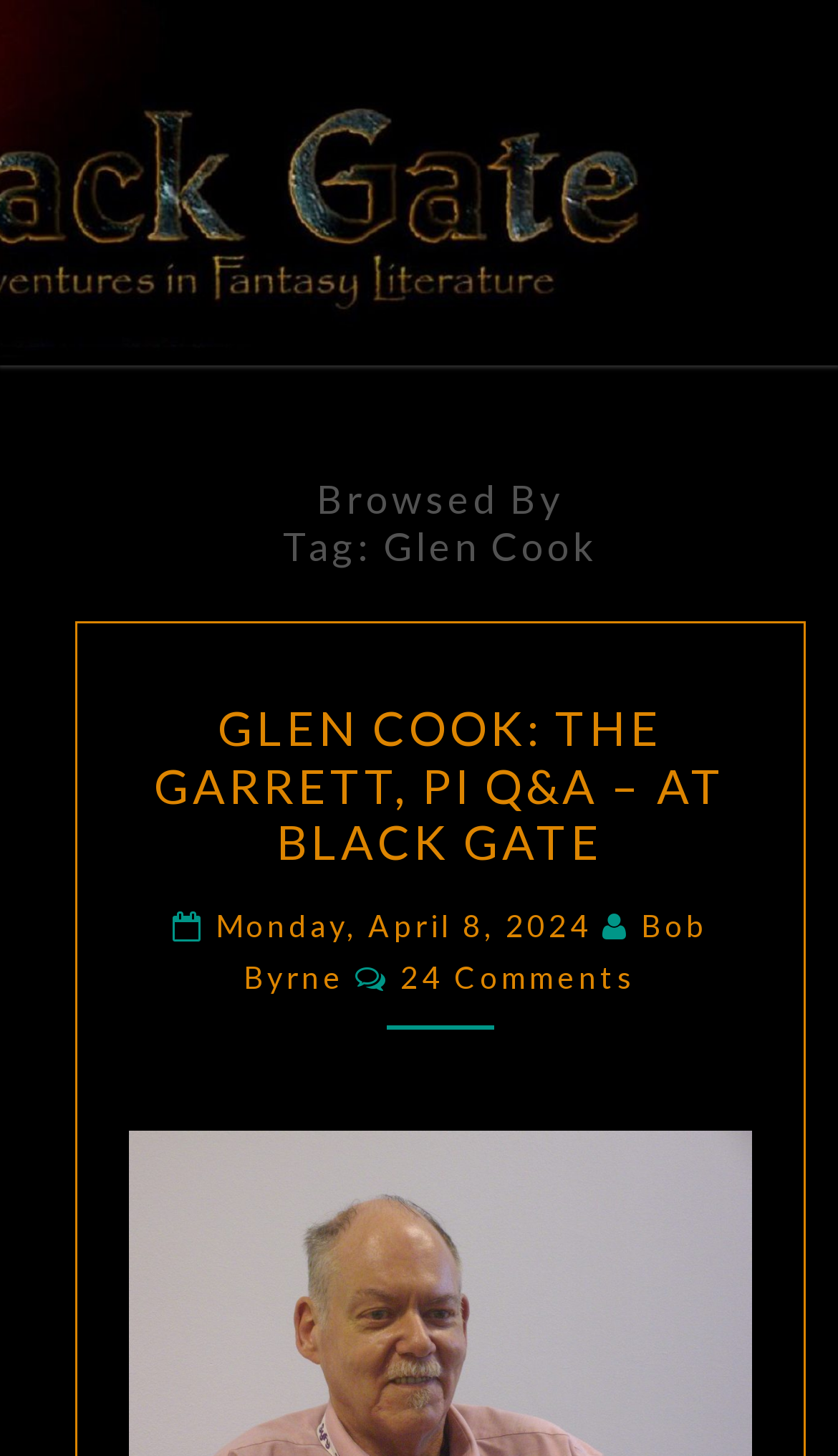Elaborate on the webpage's design and content in a detailed caption.

The webpage is about Glen Cook, an author, and is part of the Black Gate website, which focuses on fantasy literature. At the top, there is a large heading "BLACK GATE" followed by a smaller heading "Adventures In Fantasy Literature". 

Below these headings, there is a section with a heading "Browsed By Tag: Glen Cook", which takes up most of the width of the page. Within this section, there is a header with a title "GLEN COOK: THE GARRETT, PI Q&A – AT BLACK GATE", which is a Q&A session with the author. 

To the left of the title, there is a smaller heading with the same text, and below it, there is a link to the Q&A session. On the same line as the title, but to the right, there is a heading with the date "Monday, April 8, 2024", the author's name "Bob Byrne", and the number of comments "24 Comments". The date and author's name are links, and the number of comments is a static text.